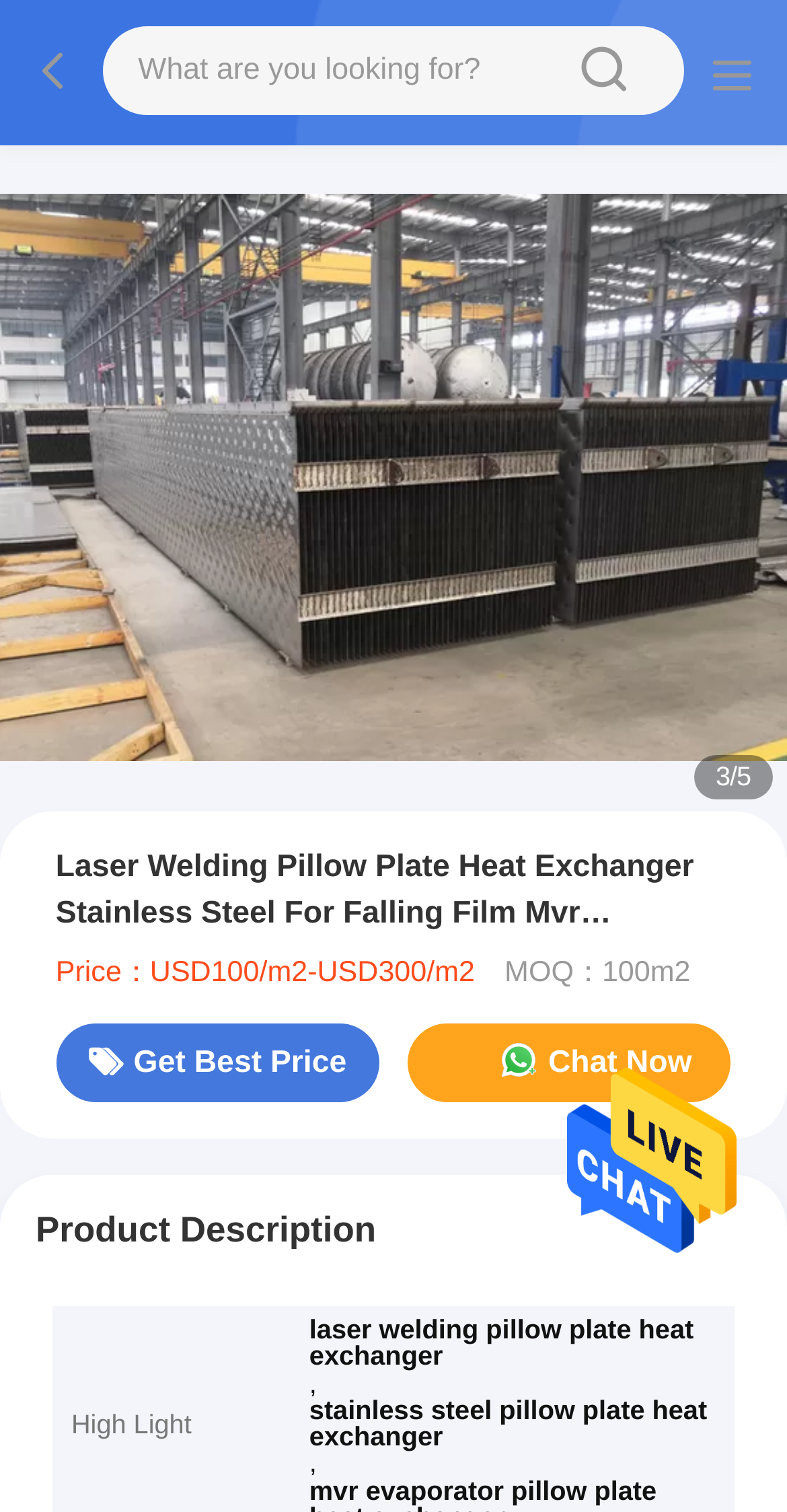What is the purpose of the button with the text ''?
Deliver a detailed and extensive answer to the question.

I found the button with the text '' which is located at [0.672, 0.021, 0.864, 0.074]. This button is a child of the LayoutTable element and is positioned next to the textbox with the text 'What are you looking for?'. Based on its position and the text '' which is a search icon, I infer that the purpose of this button is to search for something.